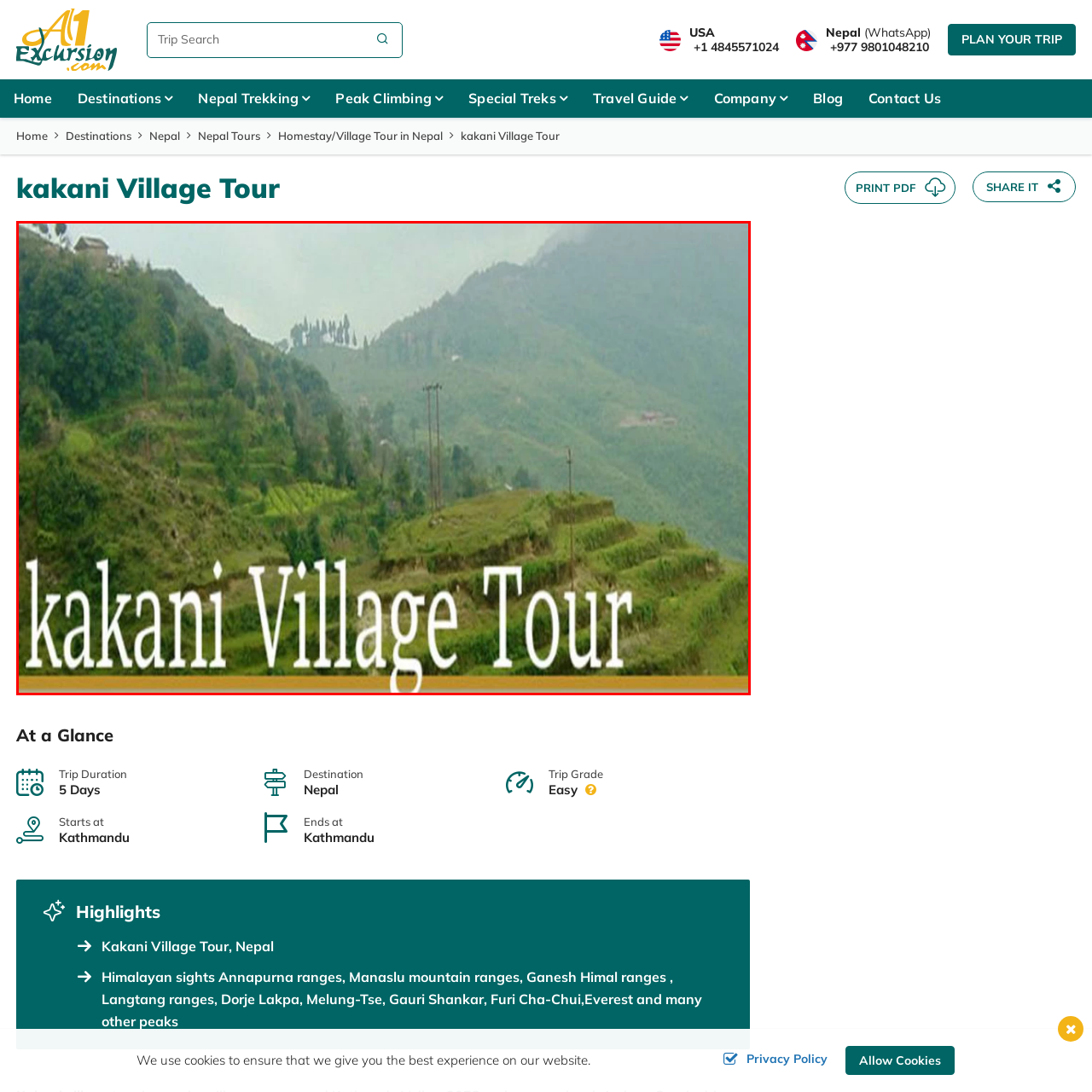Check the area bordered by the red box and provide a single word or phrase as the answer to the question: What mountain ranges are visible from Kakani Village?

Annapurna and Langtang